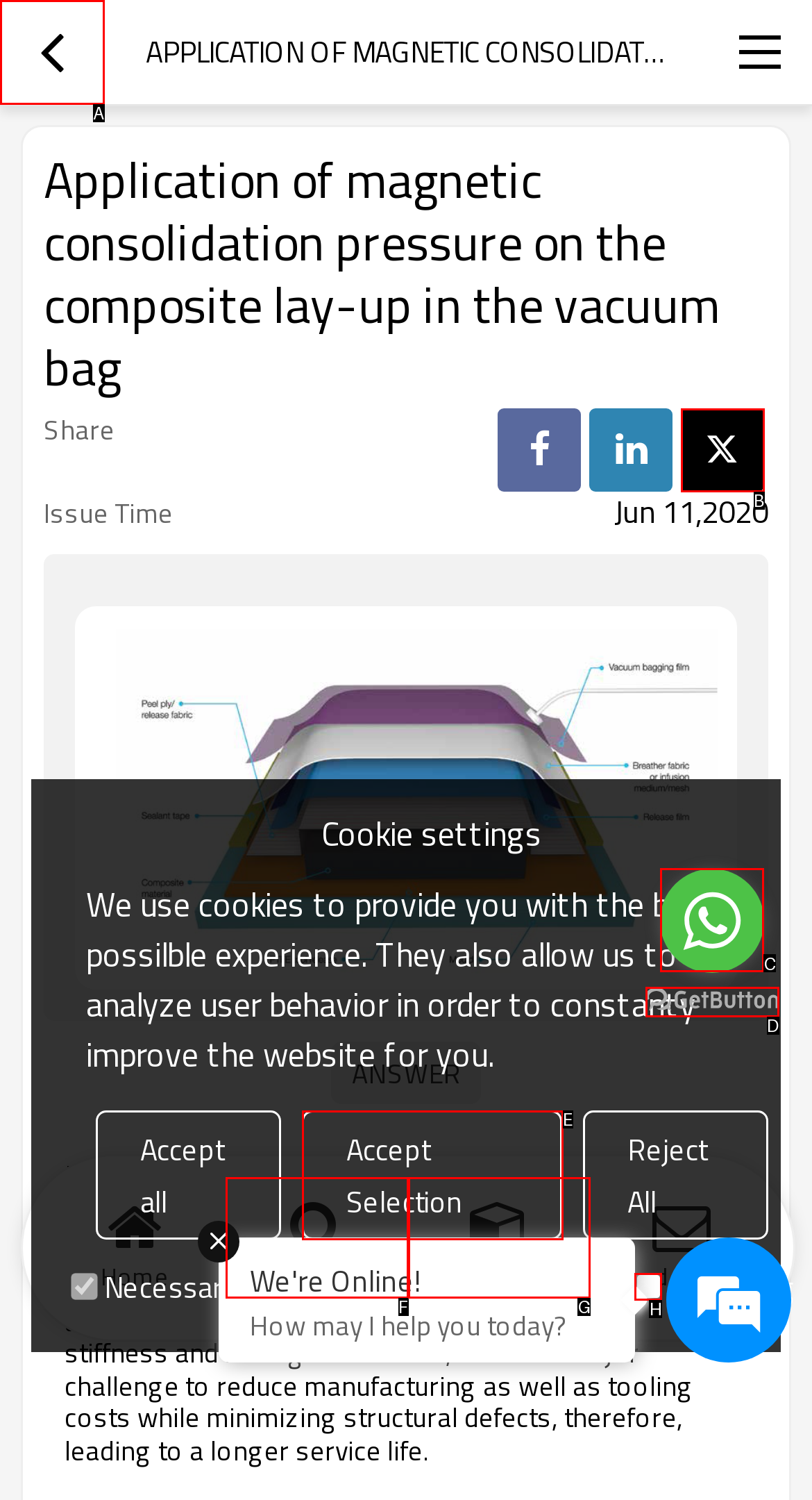Decide which UI element to click to accomplish the task: Learn about Moringa Is Life
Respond with the corresponding option letter.

None